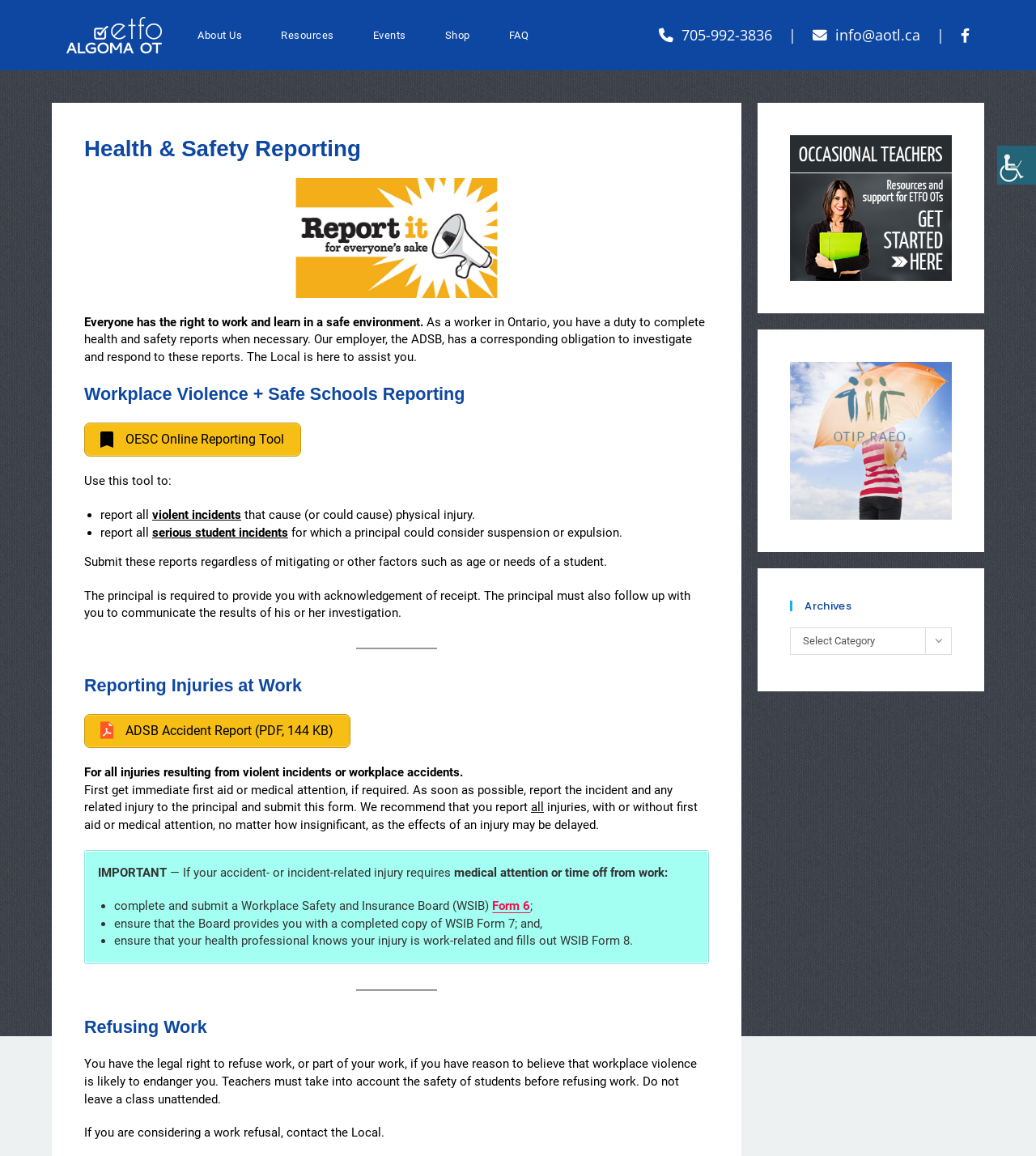Can you find the bounding box coordinates for the element that needs to be clicked to execute this instruction: "Share on Facebook"? The coordinates should be given as four float numbers between 0 and 1, i.e., [left, top, right, bottom].

None